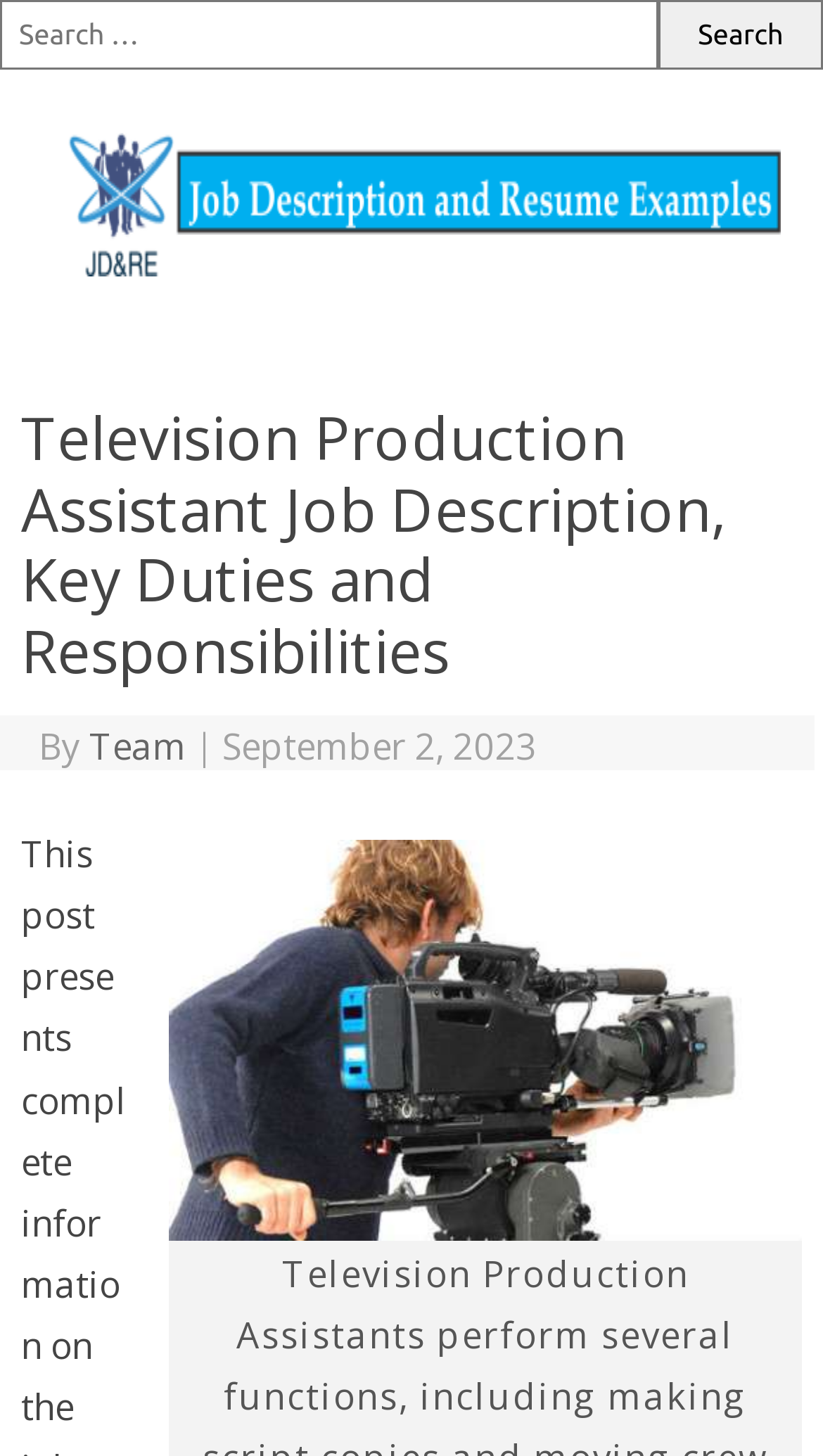Extract the bounding box coordinates of the UI element described by: "parent_node: Search for: value="Search"". The coordinates should include four float numbers ranging from 0 to 1, e.g., [left, top, right, bottom].

[0.8, 0.0, 1.0, 0.048]